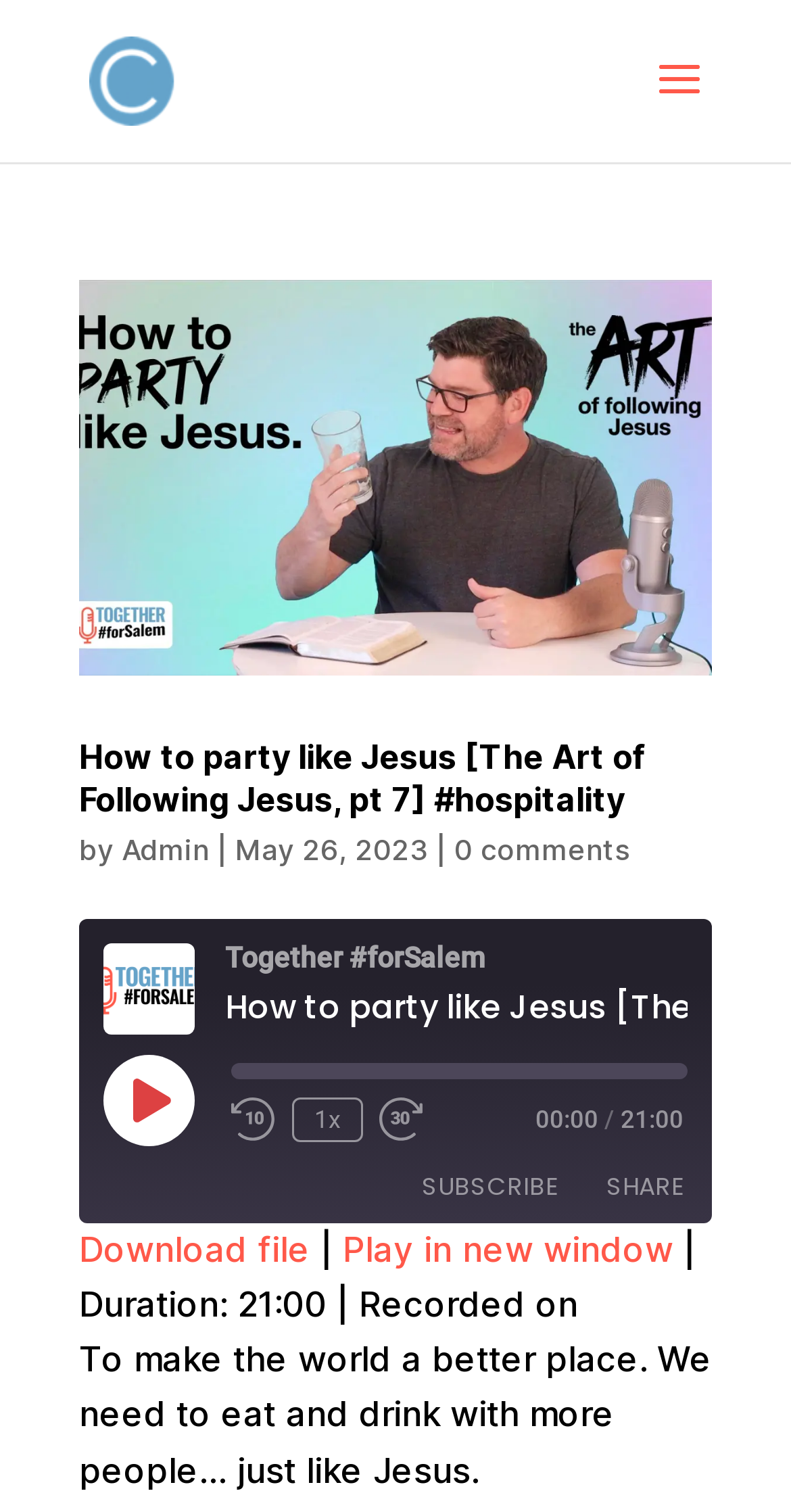Please specify the bounding box coordinates of the region to click in order to perform the following instruction: "Visit Twitter page".

None